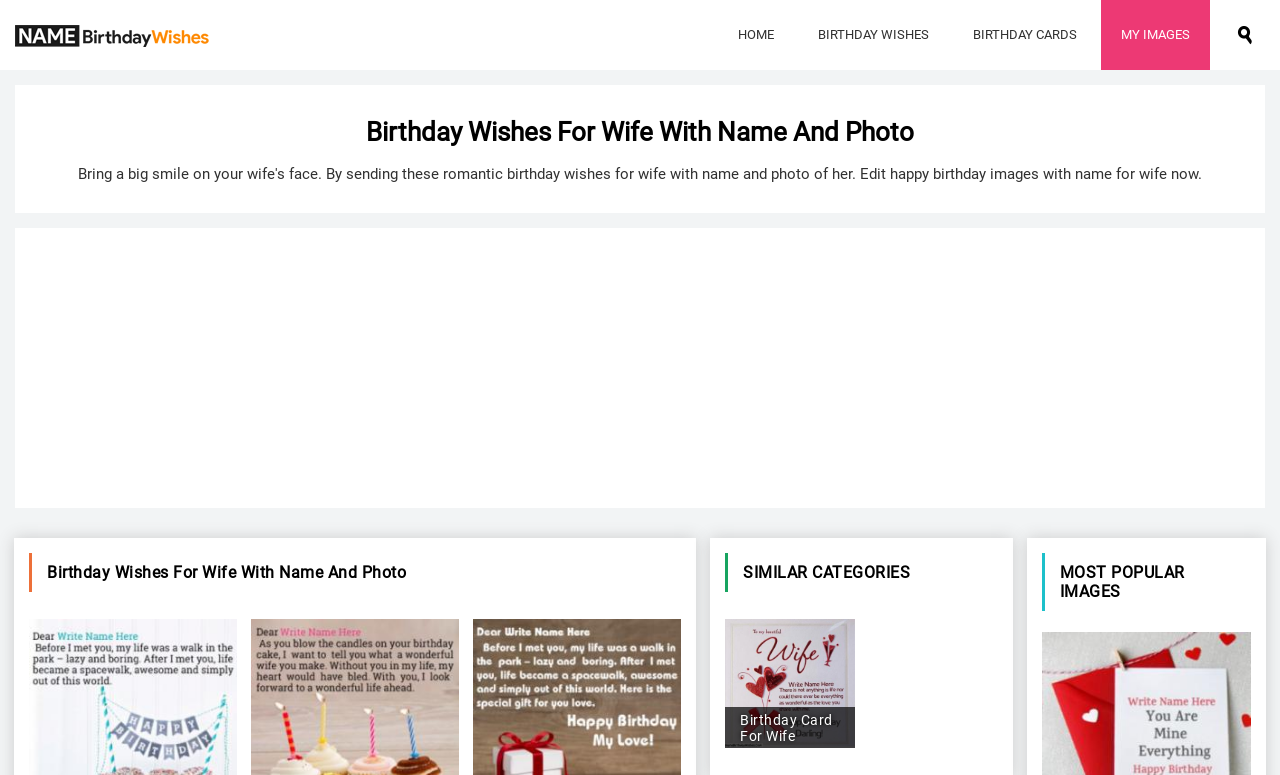What categories are available on this website?
Look at the image and respond with a one-word or short phrase answer.

Birthday Wishes, Birthday Cards, My Images